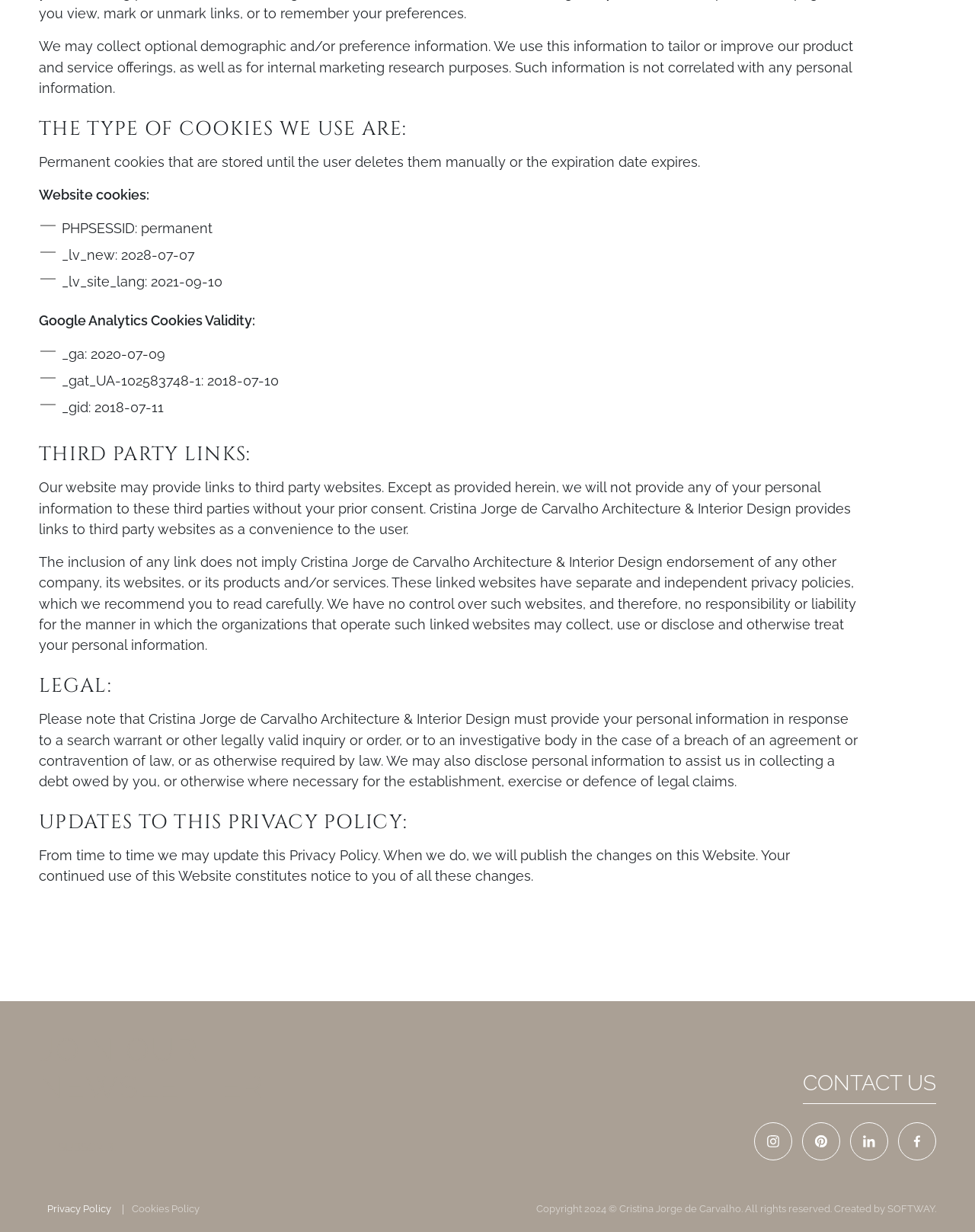Please examine the image and provide a detailed answer to the question: What happens to personal information in response to a search warrant?

According to the 'LEGAL:' section, the website must provide personal information in response to a search warrant or other legally valid inquiry or order, or to an investigative body in the case of a breach of an agreement or contravention of law, or as otherwise required by law.